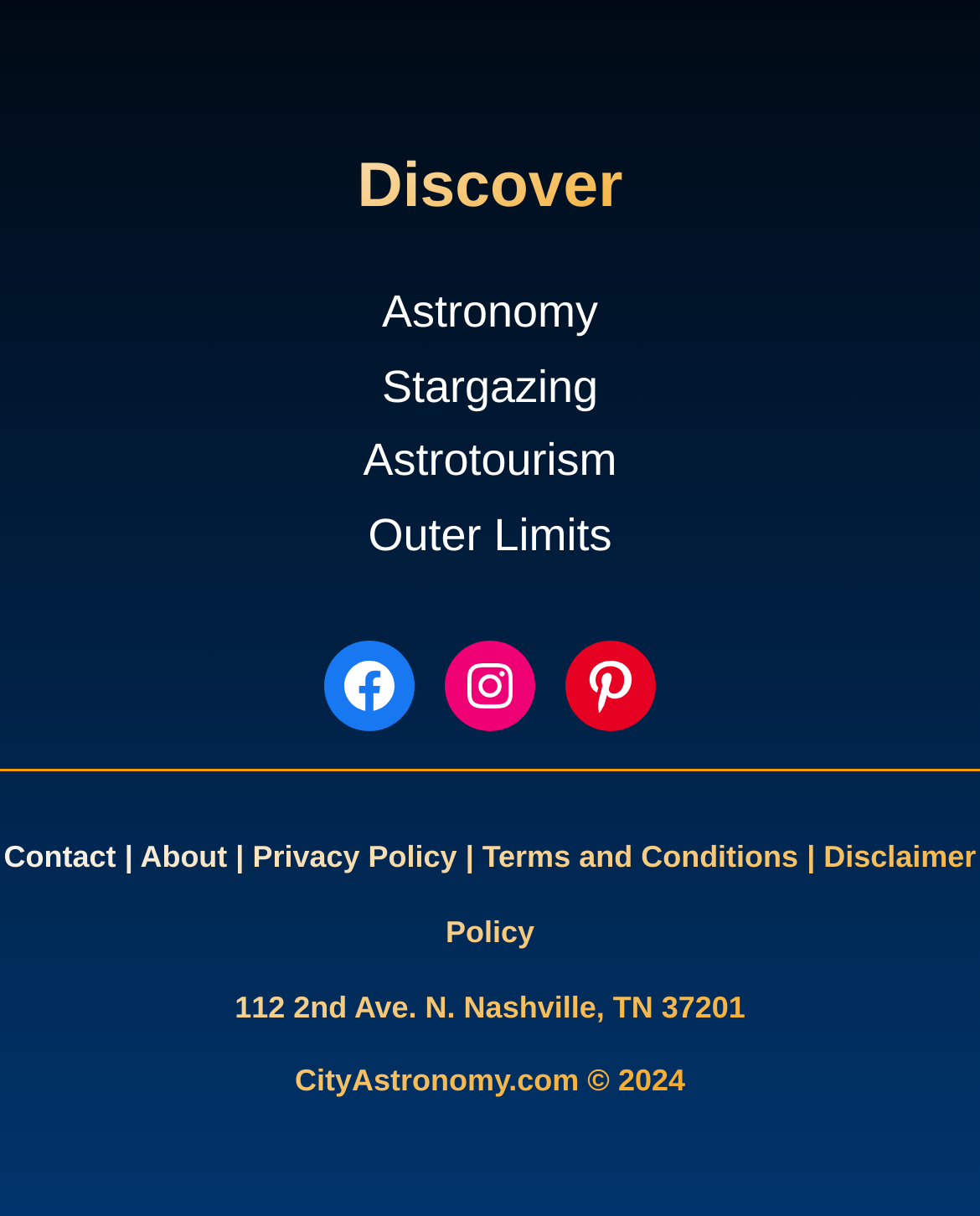What is the main topic of this website?
Give a detailed explanation using the information visible in the image.

The main topic of this website can be inferred from the links 'Astronomy', 'Stargazing', 'Astrotourism', and 'Outer Limits' which are prominently displayed on the webpage, suggesting that the website is related to astronomy and space exploration.